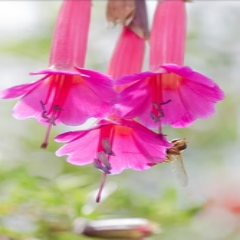What is the role of the bee in the ecosystem?
Provide a short answer using one word or a brief phrase based on the image.

Pollinator